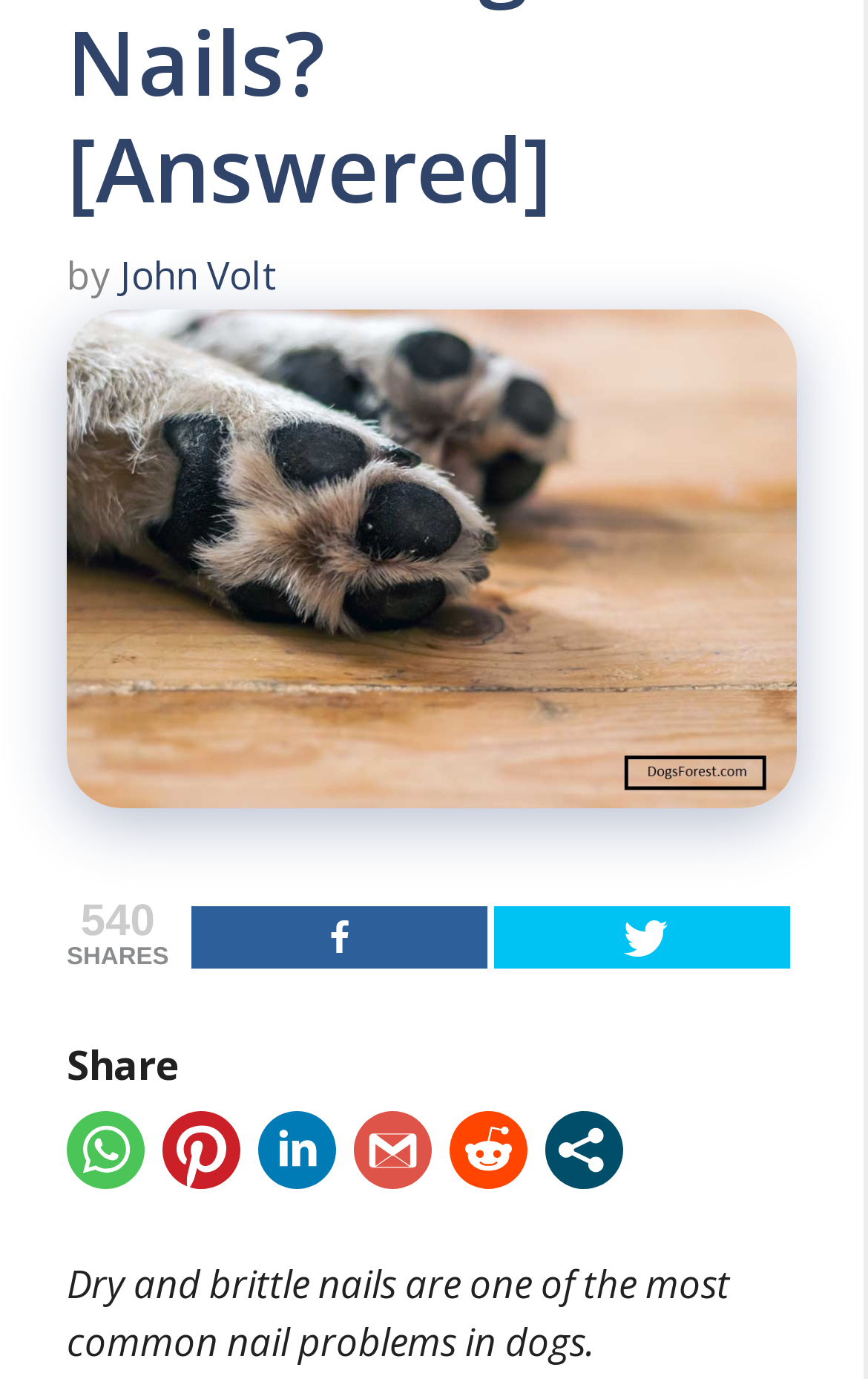Show the bounding box coordinates for the HTML element as described: "title="Share on WhatsApp"".

[0.077, 0.806, 0.167, 0.863]